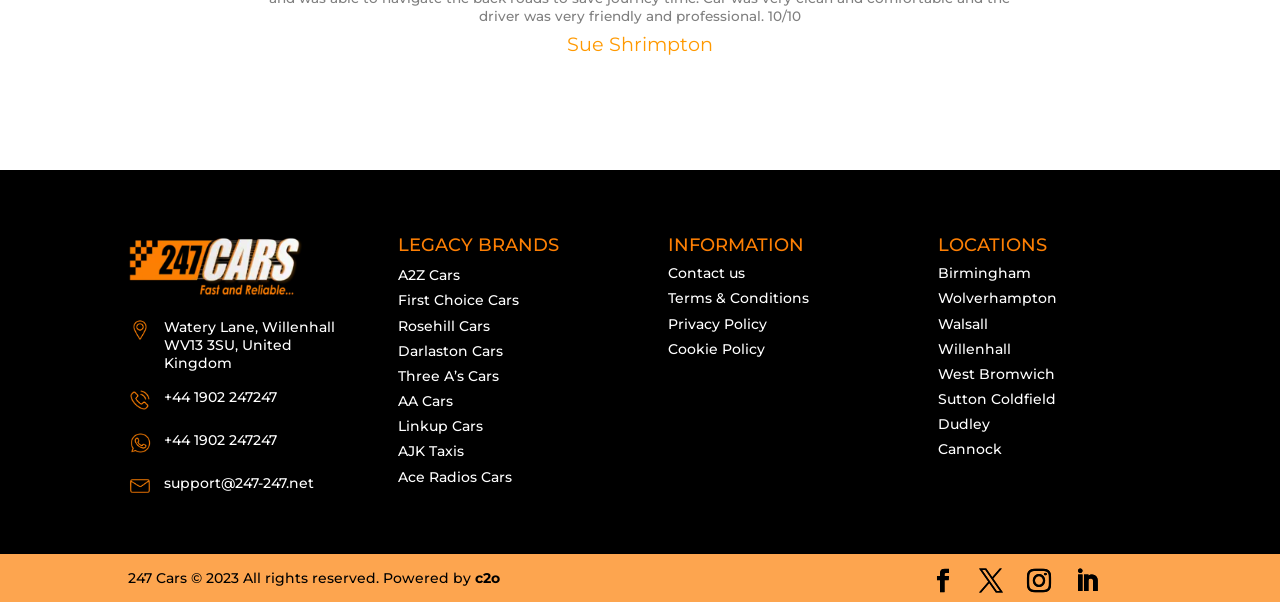Determine the bounding box coordinates of the region to click in order to accomplish the following instruction: "View contact information". Provide the coordinates as four float numbers between 0 and 1, specifically [left, top, right, bottom].

[0.128, 0.644, 0.216, 0.674]